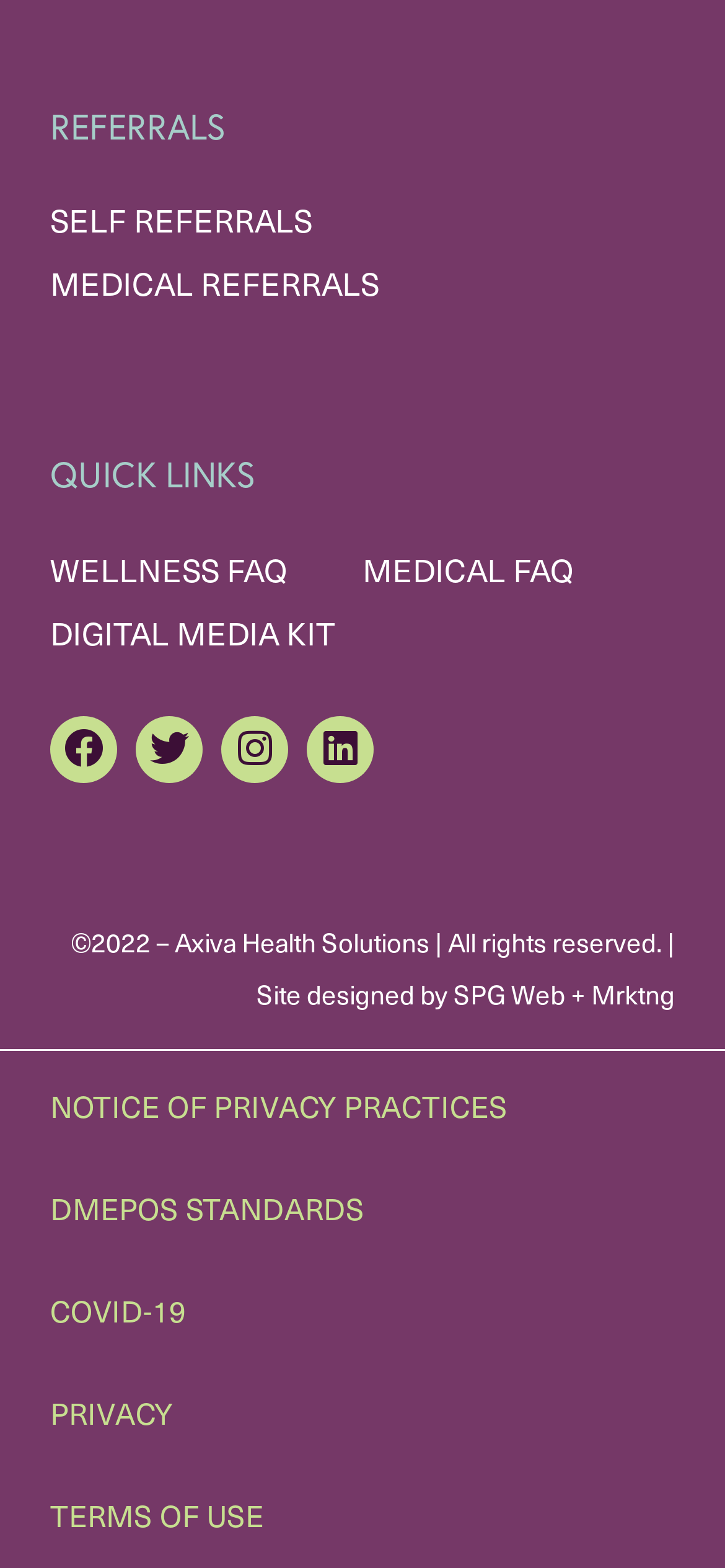Pinpoint the bounding box coordinates of the clickable area needed to execute the instruction: "Go to Facebook". The coordinates should be specified as four float numbers between 0 and 1, i.e., [left, top, right, bottom].

[0.069, 0.457, 0.162, 0.5]